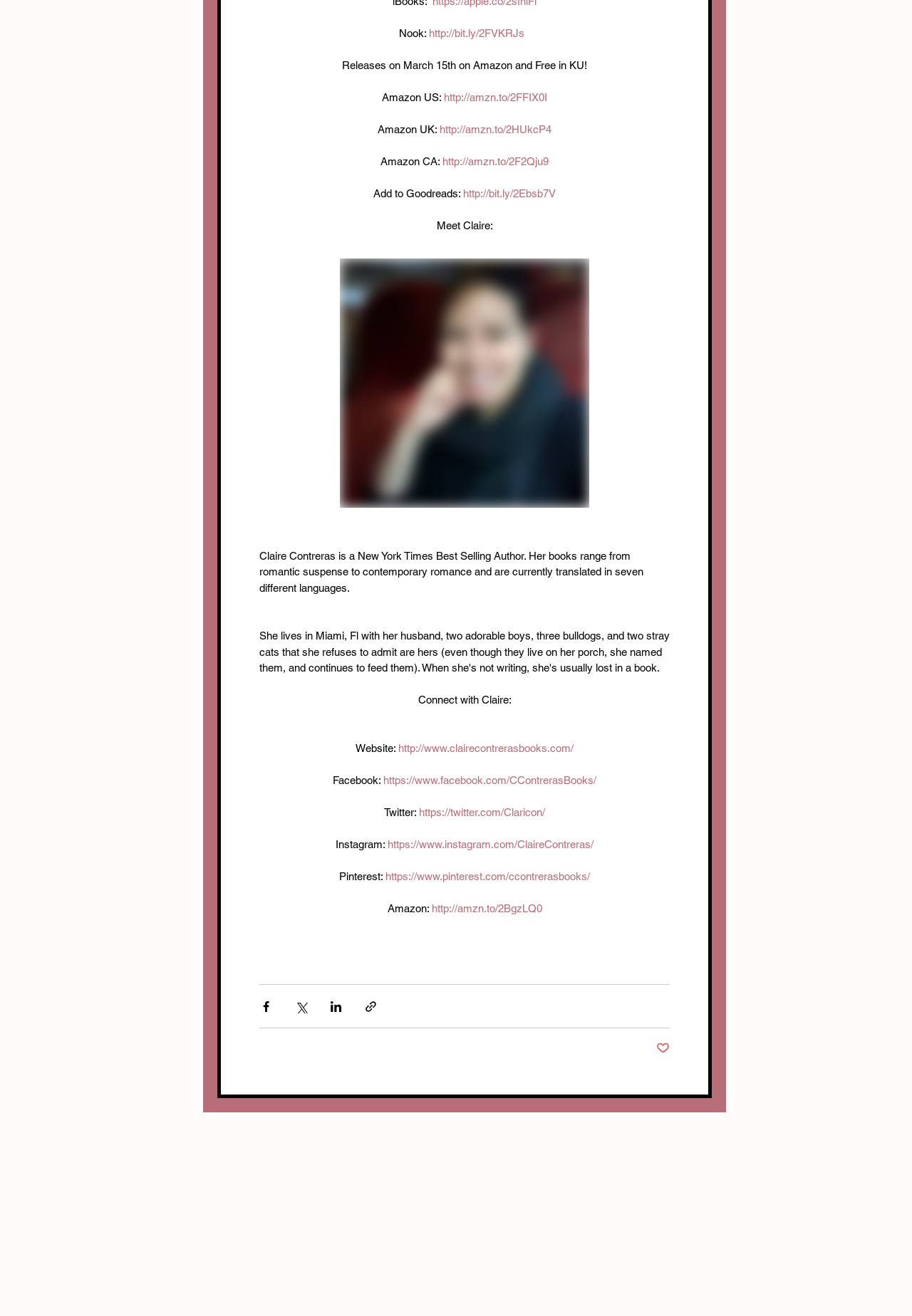Could you locate the bounding box coordinates for the section that should be clicked to accomplish this task: "Click the link to Amazon US".

[0.487, 0.069, 0.6, 0.078]